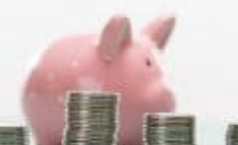Review the image closely and give a comprehensive answer to the question: What is stacked next to the piggy bank?

The image shows a neat stack of coins positioned next to the piggy bank, which represents the idea of financial growth and the potential benefits of investing in small-cap stocks.